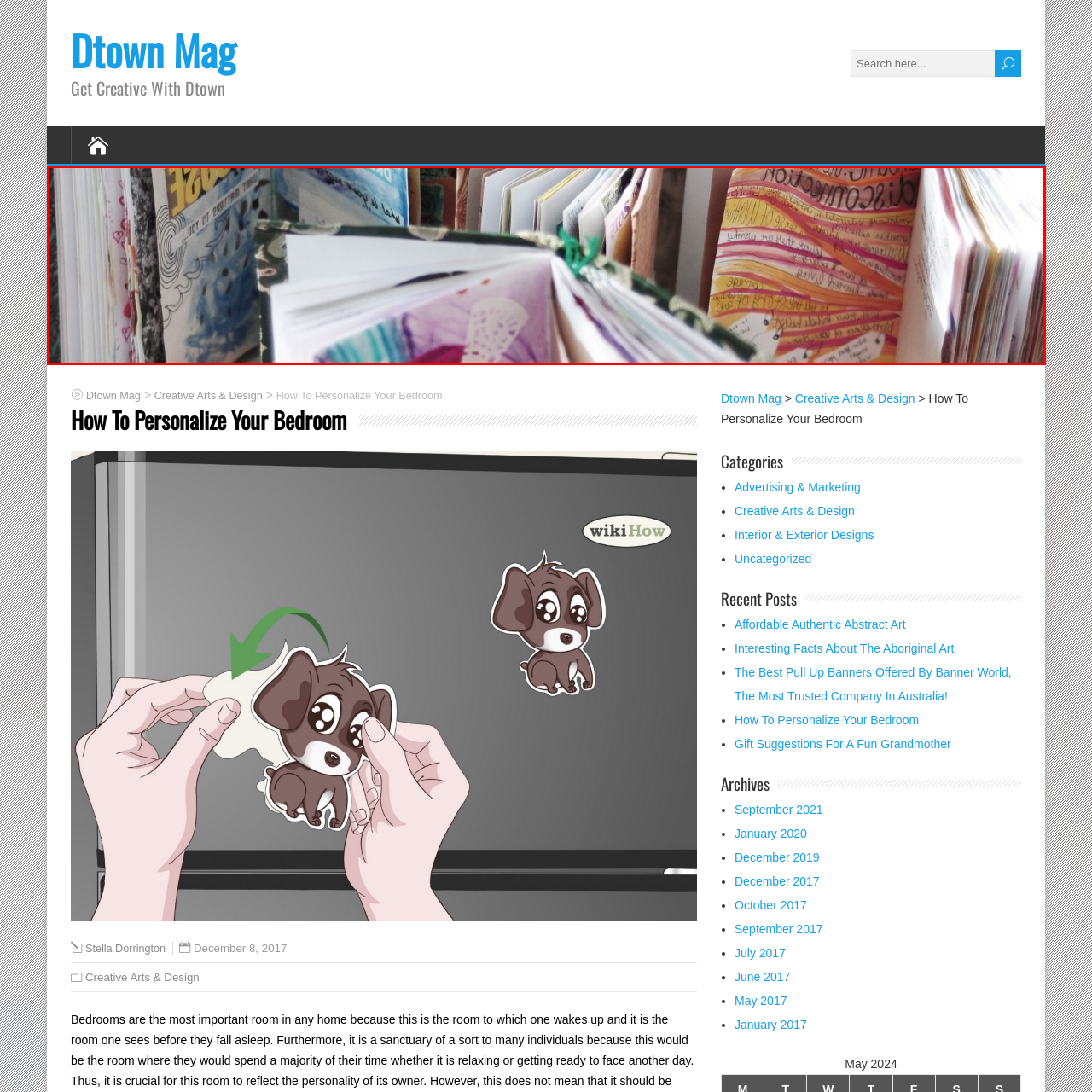Offer a detailed explanation of the scene within the red bounding box.

The image features a vibrant collection of journals and sketchbooks, each displaying unique artwork and handwritten notes. The foreground shows several books slightly ajar, revealing colorful pages filled with expressive designs and bold lettering. The lively colors and textures evoke a sense of creativity and personal expression, ideal for inspiring artistic projects. This visual captures the essence of creative arts and design, making it a fitting component for an article focused on personalizing spaces, particularly a bedroom. The arrangement of the books suggests a playful and inviting atmosphere, encouraging viewers to explore their own creative endeavors.